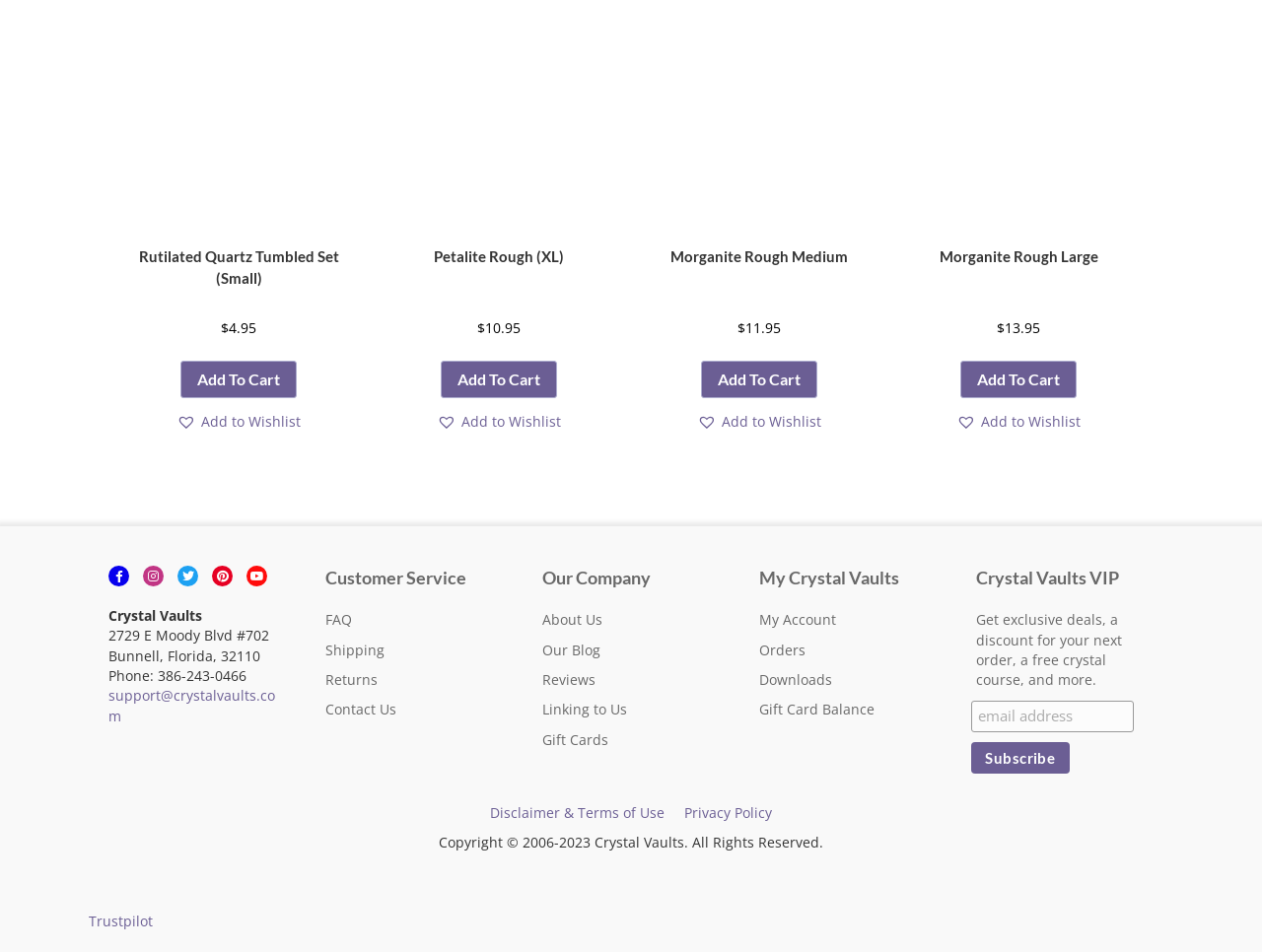Identify the bounding box coordinates of the region I need to click to complete this instruction: "View Petalite Rough details".

[0.308, 0.004, 0.483, 0.355]